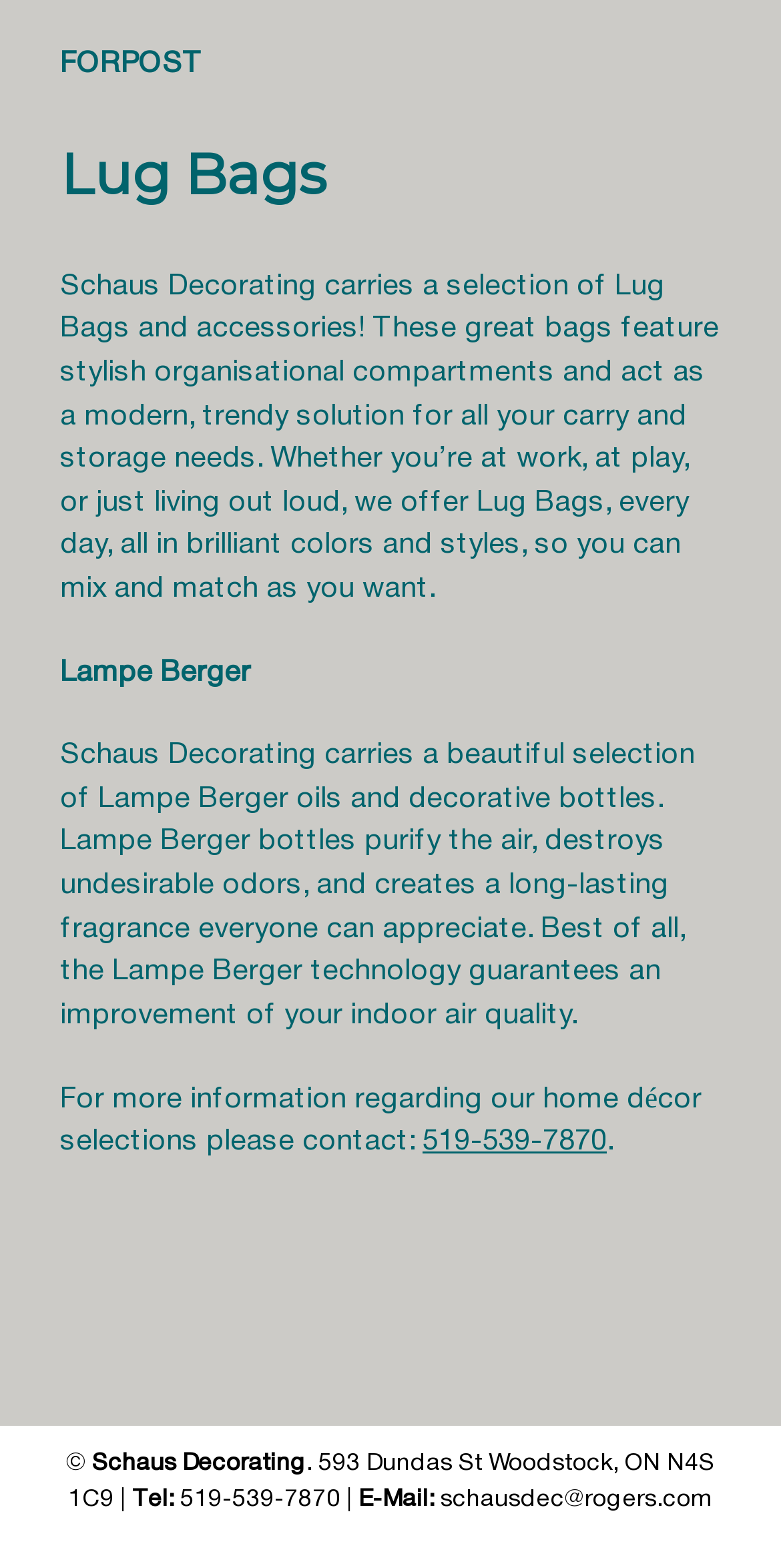What is the address of Schaus Decorating? Using the information from the screenshot, answer with a single word or phrase.

593 Dundas St Woodstock, ON N4S 1C9